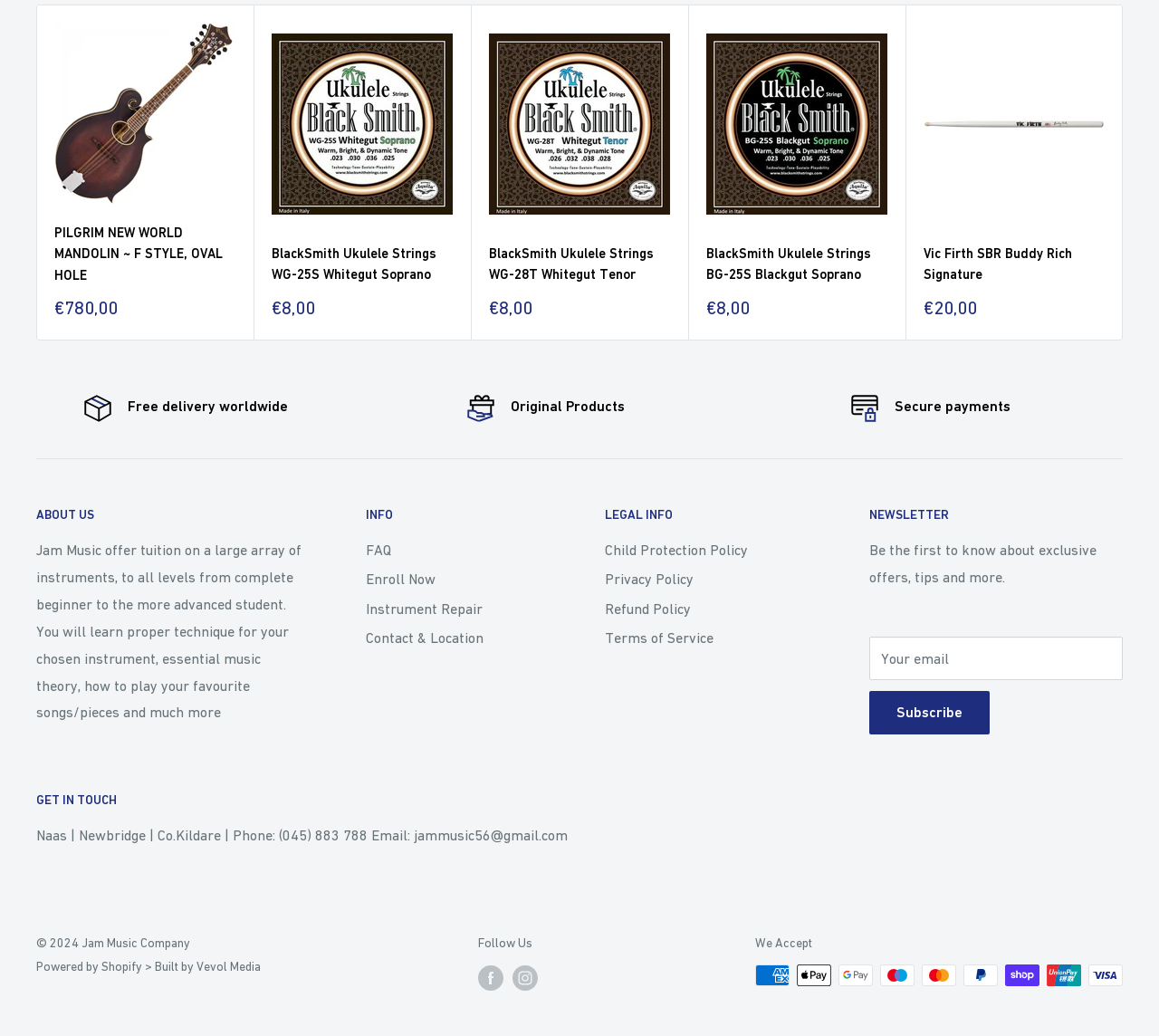Provide the bounding box coordinates for the UI element described in this sentence: "Subscribe". The coordinates should be four float values between 0 and 1, i.e., [left, top, right, bottom].

[0.75, 0.667, 0.854, 0.709]